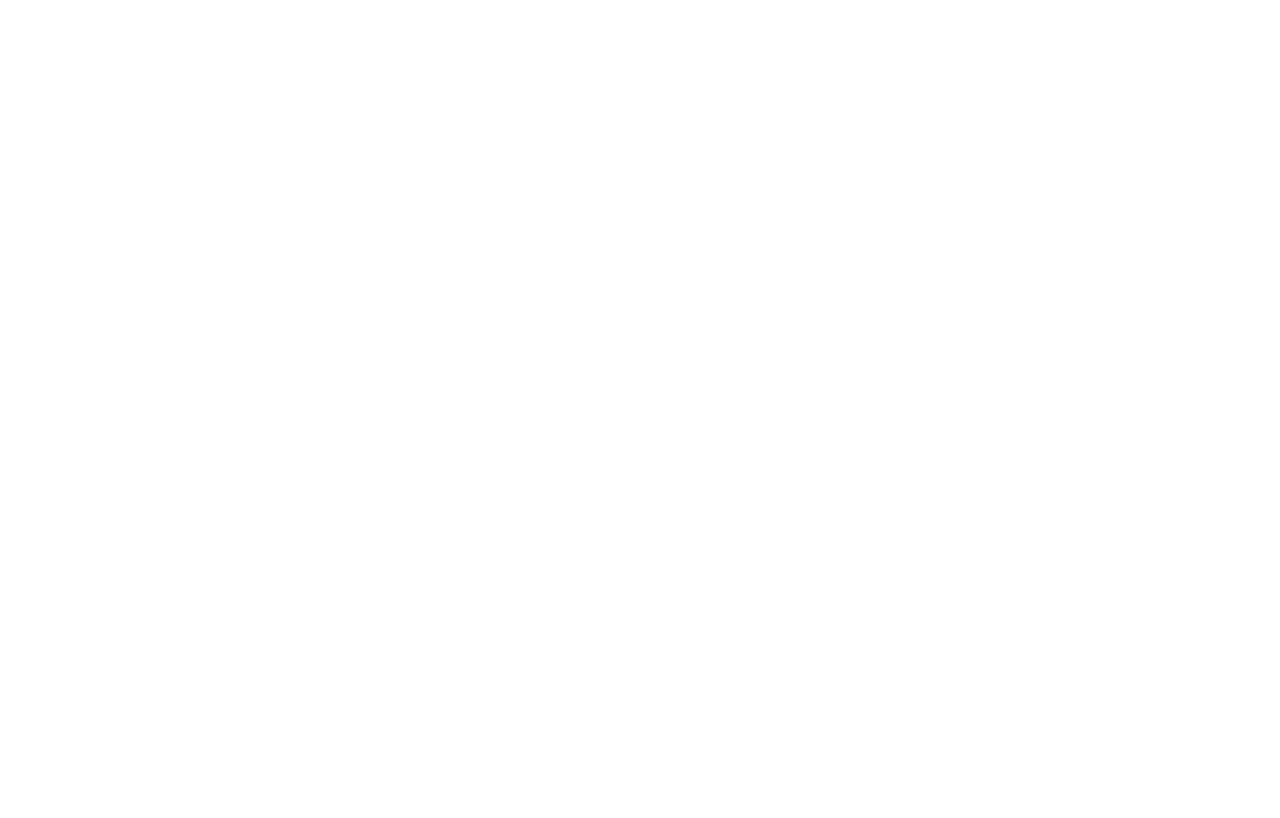Construct a thorough caption encompassing all aspects of the webpage.

The webpage is about DOTPLUS Communications Sdn Bhd, a full-service communication agency. At the top, there are seven links: "Home", "HOME", "SERVICES", "ABOUT", "WORKS", "CLIENTELE", and "CONTACT", which are likely the main navigation menu of the website.

Below the navigation menu, there is a heading "Category: Your Business" followed by an article titled "Ways to Fix Income Problems right from Slow Spending Clients". The article has a link to read more, and it is written by NICHOLAS and posted on November 23, 2017. The article discusses the issue of slow-paying clients and how invoice factoring can help small businesses manage their finances.

To the right of the article, there is a search bar with a magnifying glass button. Above the search bar, there is a heading "DOTPLUS COMMUNICATION" followed by a brief description of the company. Below the search bar, there is a heading "RECENT POSTS" with four links to recent articles, including "Loan providers Facing Suspend from Advertising Interest Trades", "Ways to Fix Income Problems right from Slow Spending Clients", "Inquire Help Coming from Business Service Providers For a strong Trouble-free Provider Signing up on Korea", and "Get started Your Own Business At present".

Overall, the webpage appears to be a blog or news section of the DOTPLUS Communications Sdn Bhd website, with a focus on business and finance-related topics.